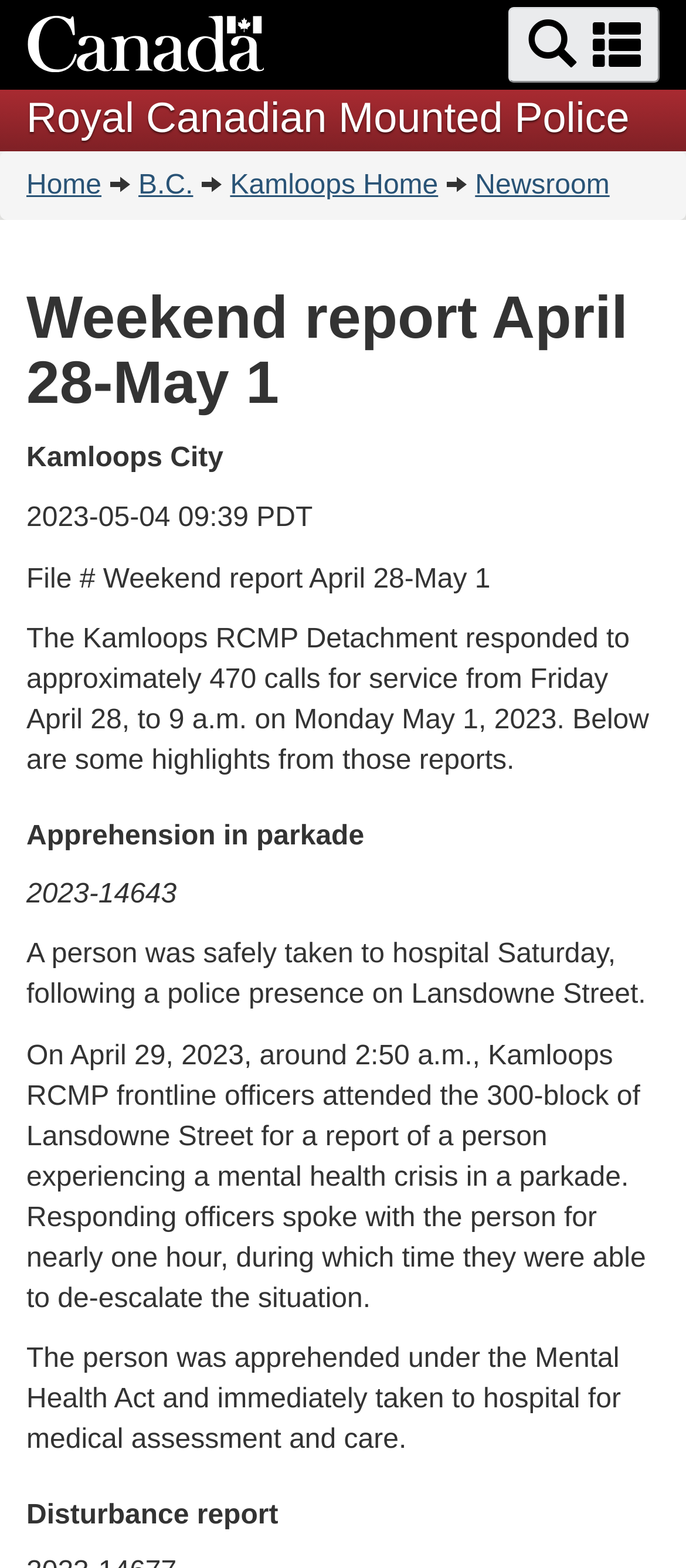How many calls for service did the Kamloops RCMP Detachment respond to?
Based on the screenshot, provide a one-word or short-phrase response.

approximately 470